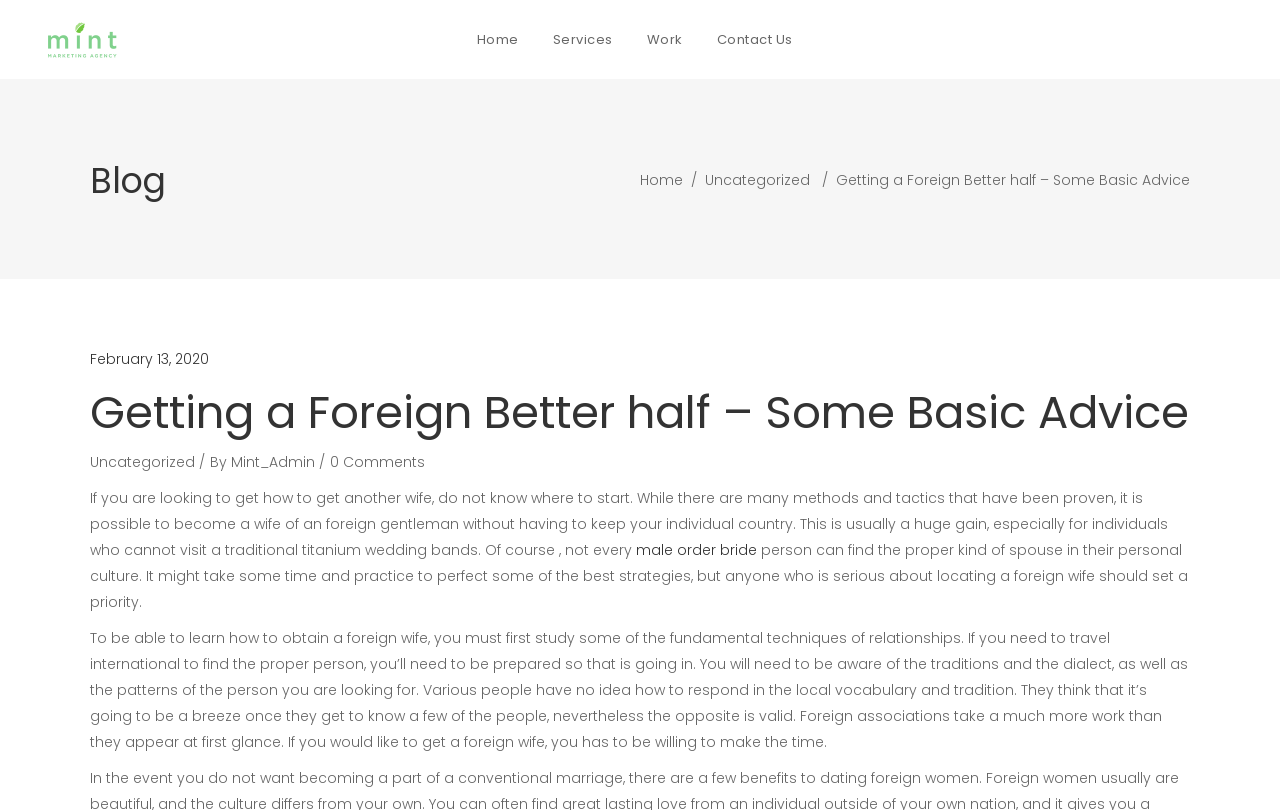What is the topic category of the blog post?
Please give a detailed and thorough answer to the question, covering all relevant points.

The topic category of the blog post is mentioned in the link element with the text 'Uncategorized', which is located near the top of the webpage, indicating the category under which the post is classified.